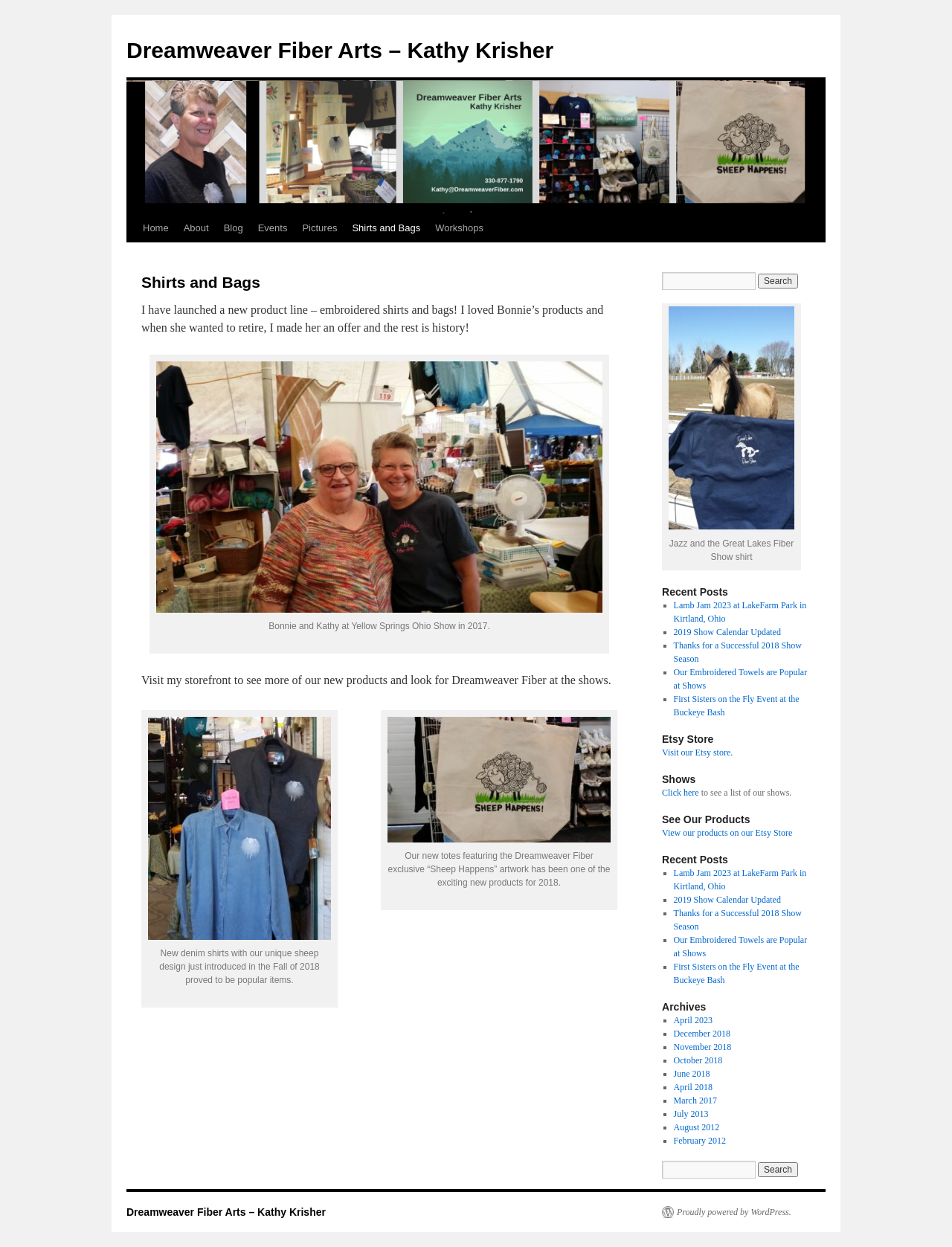What is the event mentioned in the link 'Lamb Jam 2023 at LakeFarm Park in Kirtland, Ohio'?
Provide a detailed and extensive answer to the question.

The link 'Lamb Jam 2023 at LakeFarm Park in Kirtland, Ohio' suggests that Lamb Jam 2023 is an event that will take place at LakeFarm Park in Kirtland, Ohio, and Dreamweaver Fiber Arts will likely participate in this event.